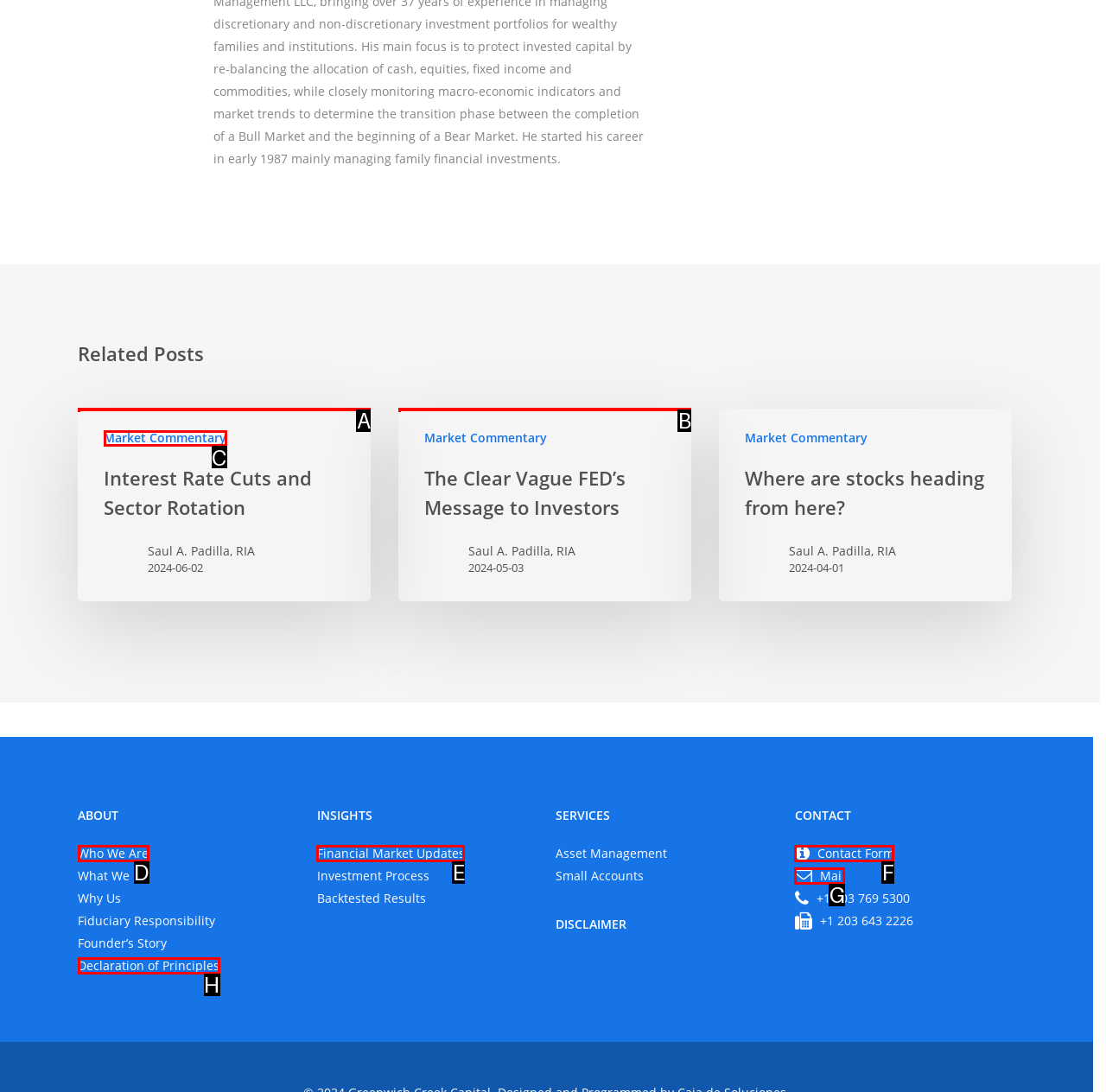Determine the letter of the element I should select to fulfill the following instruction: Read market commentary. Just provide the letter.

C